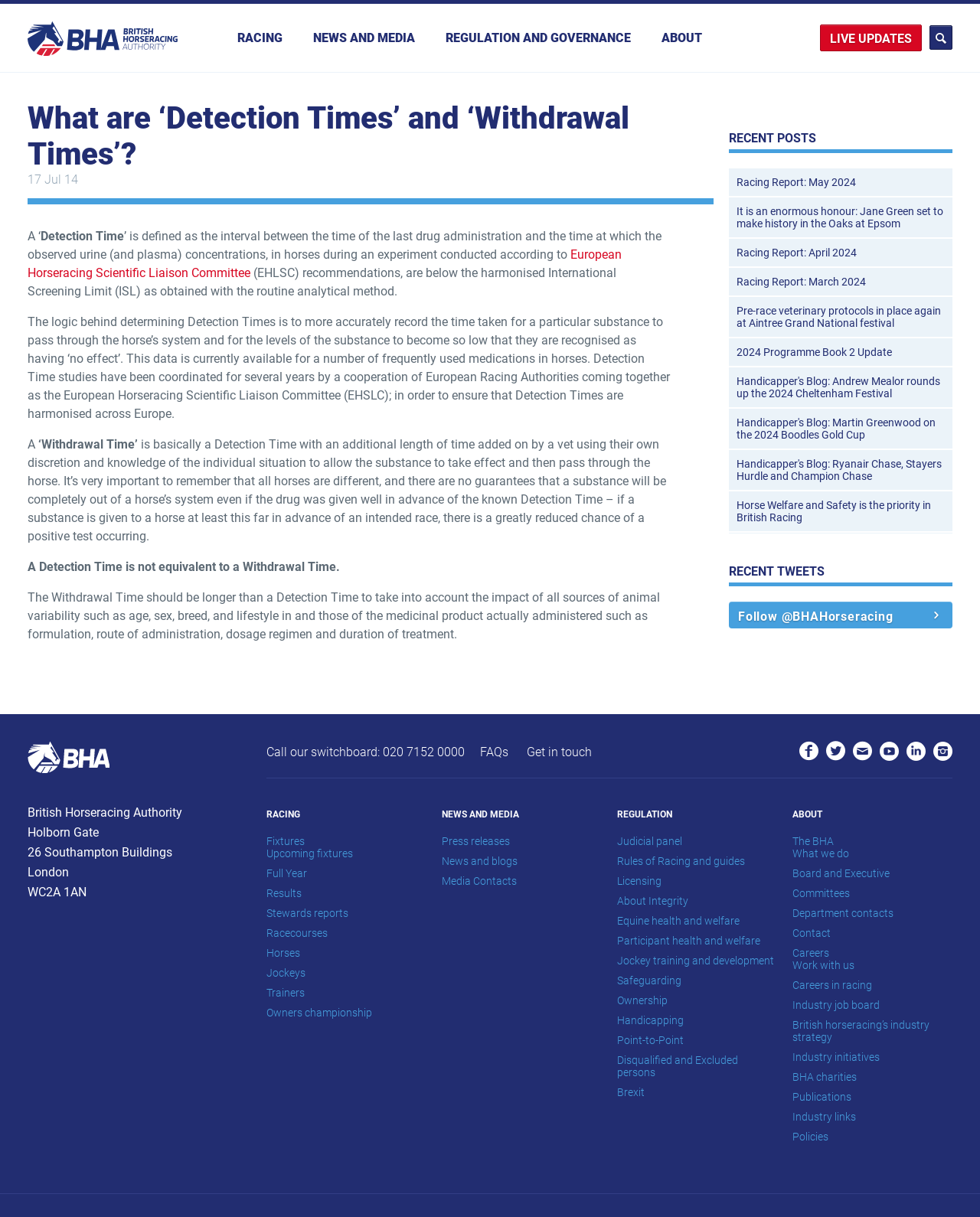Locate the bounding box coordinates of the element that needs to be clicked to carry out the instruction: "Contact the British Horseracing Authority via email". The coordinates should be given as four float numbers ranging from 0 to 1, i.e., [left, top, right, bottom].

[0.062, 0.846, 0.222, 0.858]